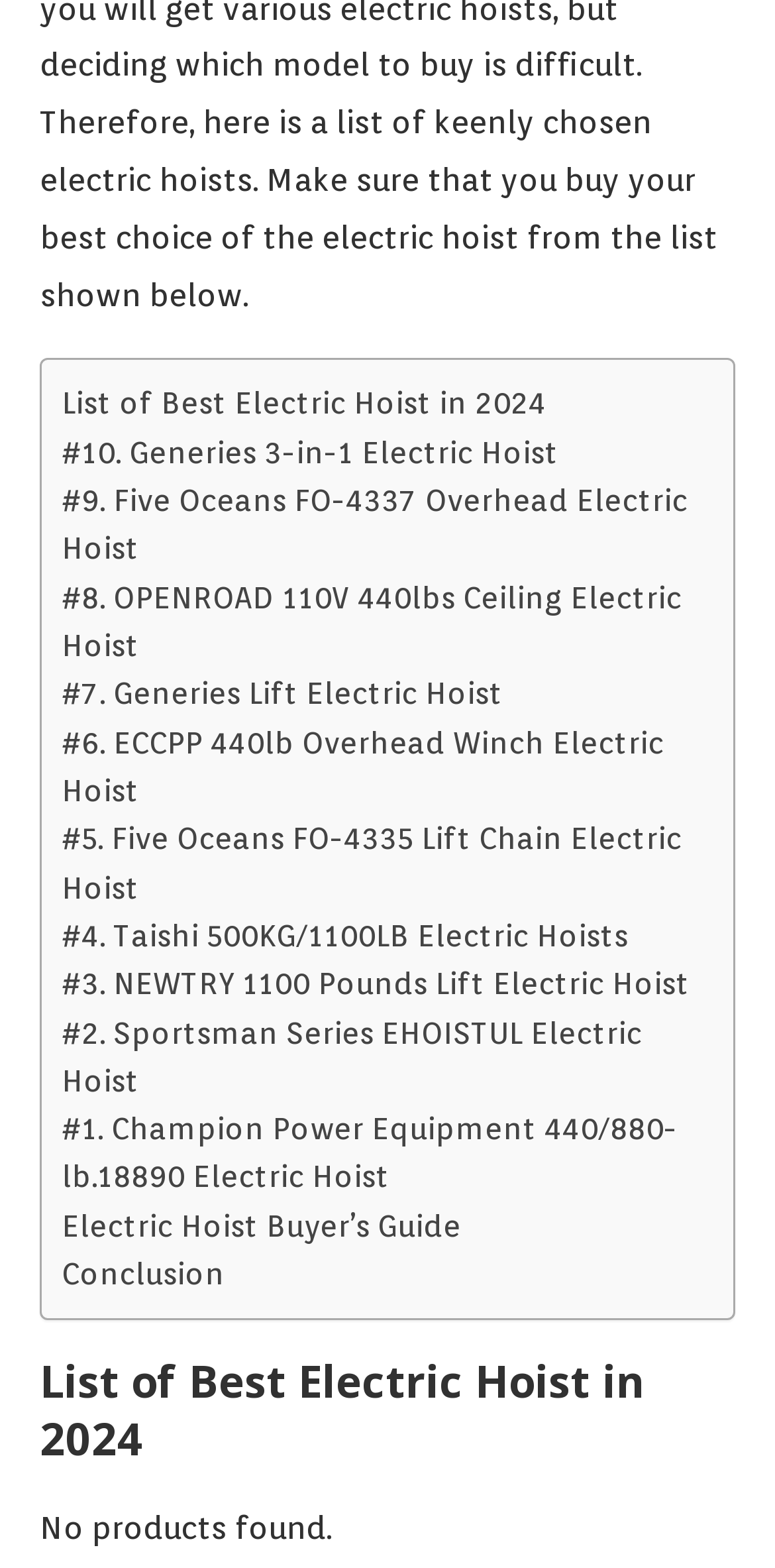What is the purpose of the 'Electric Hoist Buyer’s Guide' section?
Look at the image and answer with only one word or phrase.

To guide buyers